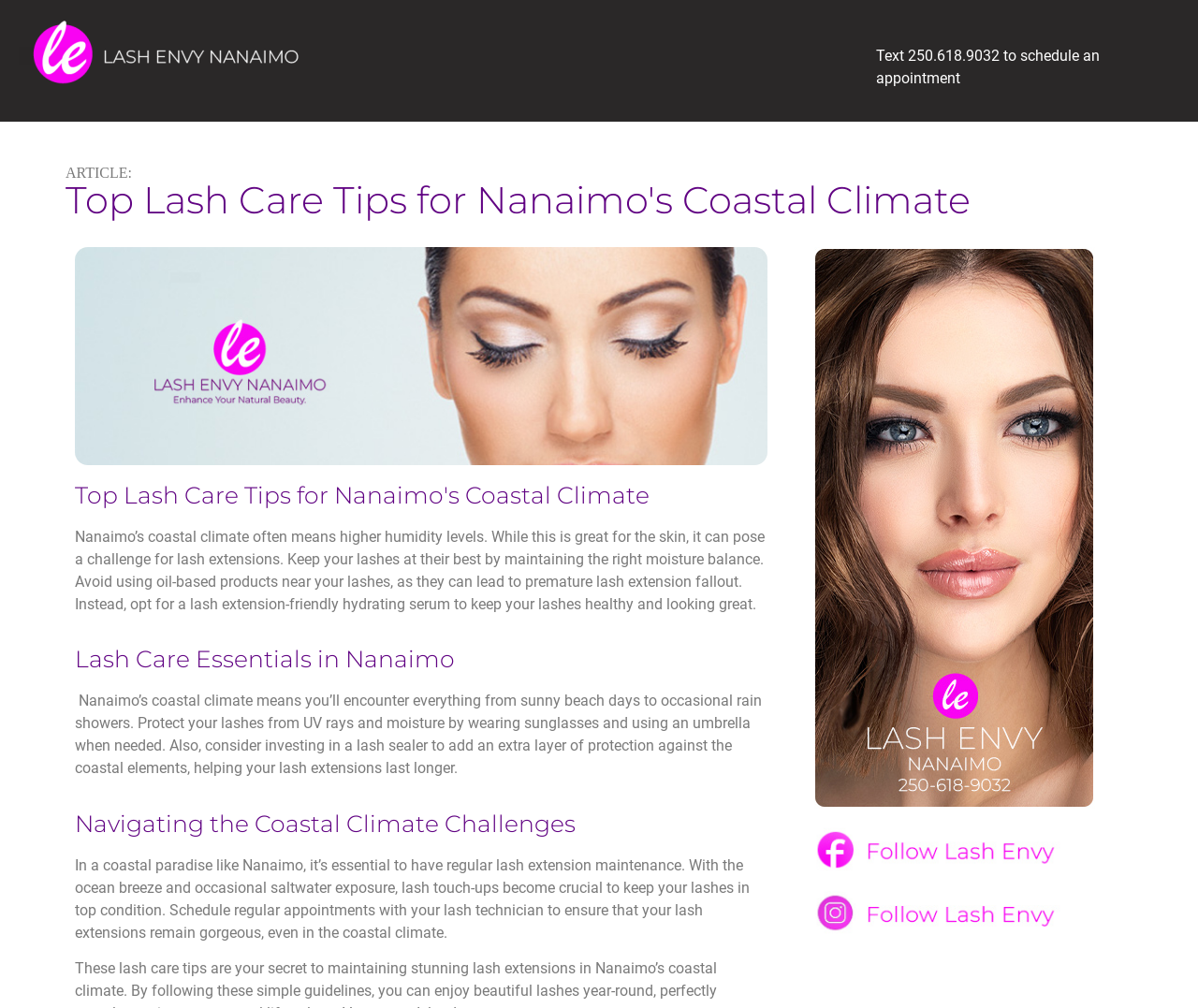How often should you have lash extension maintenance?
Examine the screenshot and reply with a single word or phrase.

Regularly